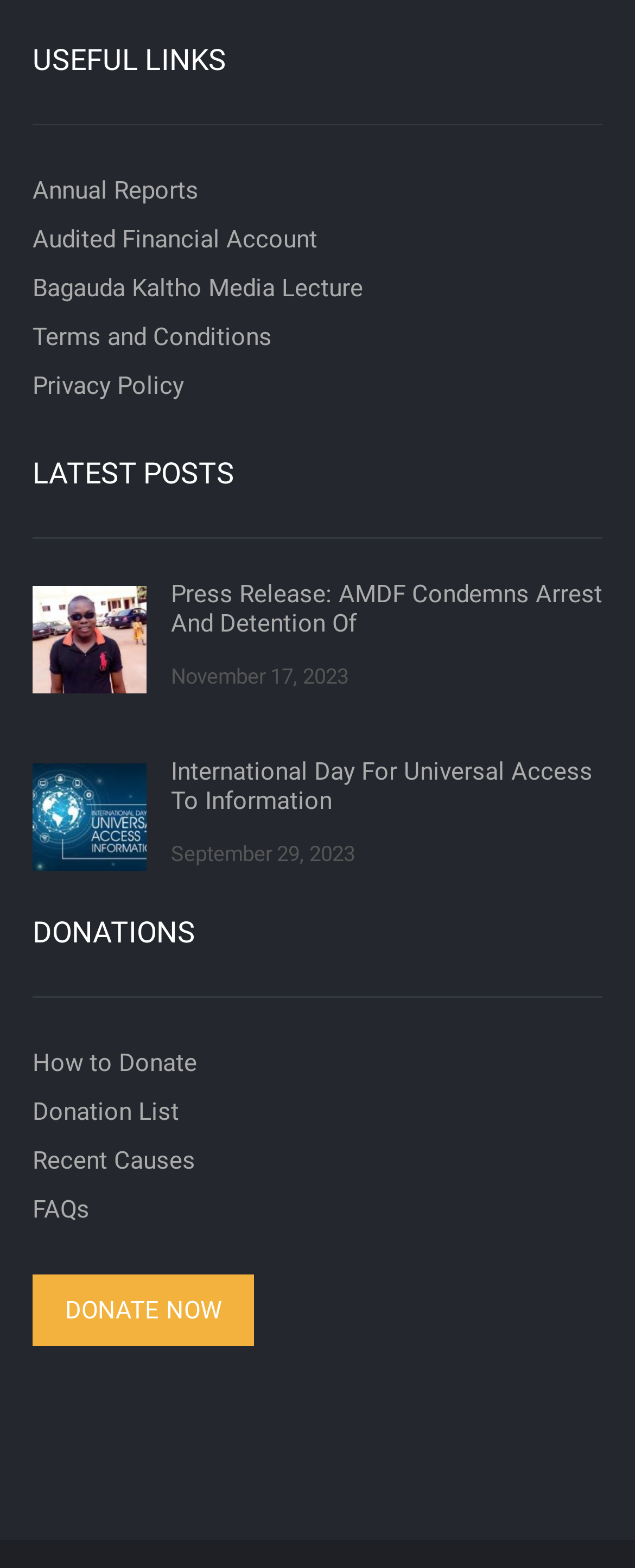Please identify the bounding box coordinates of the element's region that needs to be clicked to fulfill the following instruction: "View Annual Reports". The bounding box coordinates should consist of four float numbers between 0 and 1, i.e., [left, top, right, bottom].

[0.051, 0.105, 0.313, 0.137]